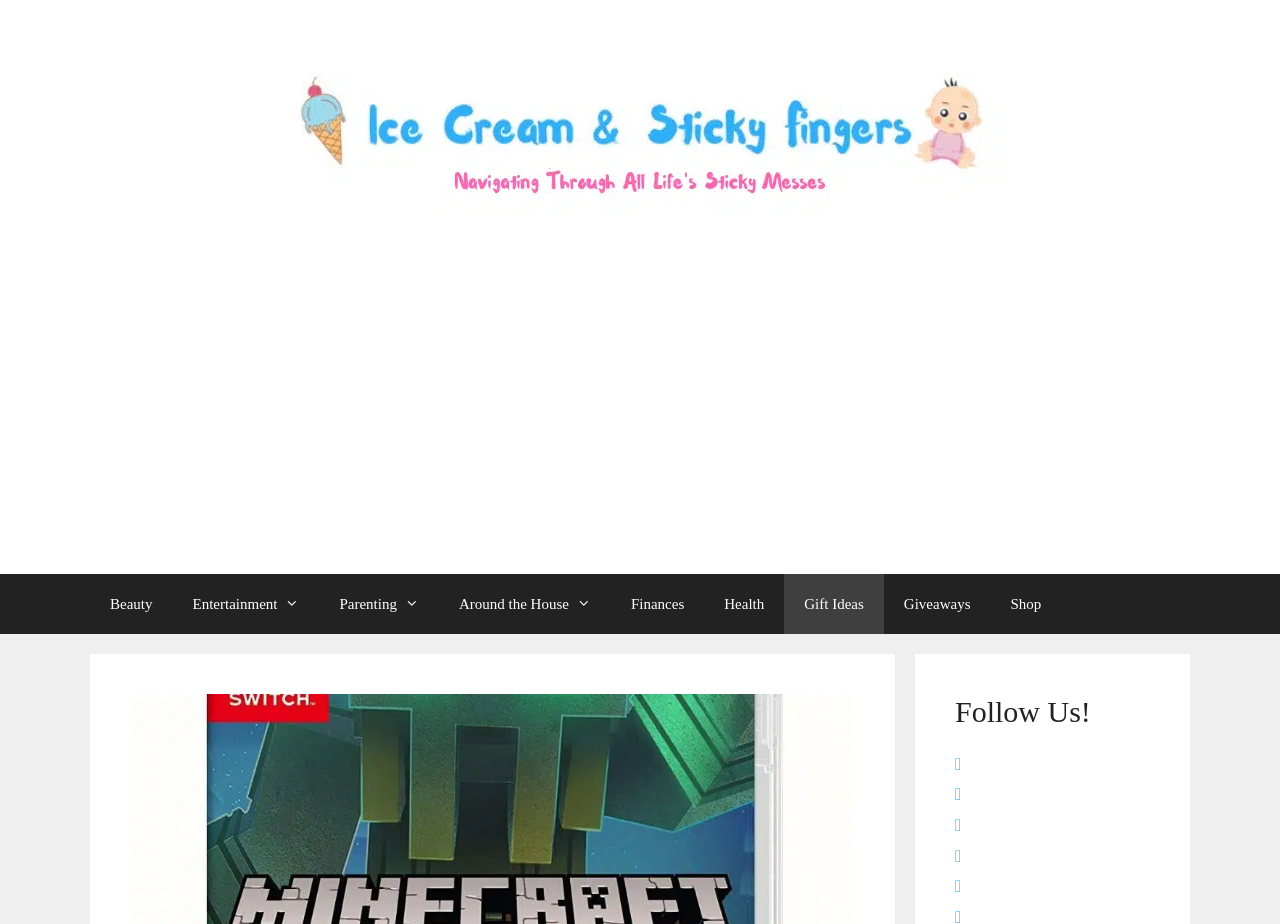Determine the bounding box for the UI element as described: "Gift Ideas". The coordinates should be represented as four float numbers between 0 and 1, formatted as [left, top, right, bottom].

[0.613, 0.296, 0.69, 0.361]